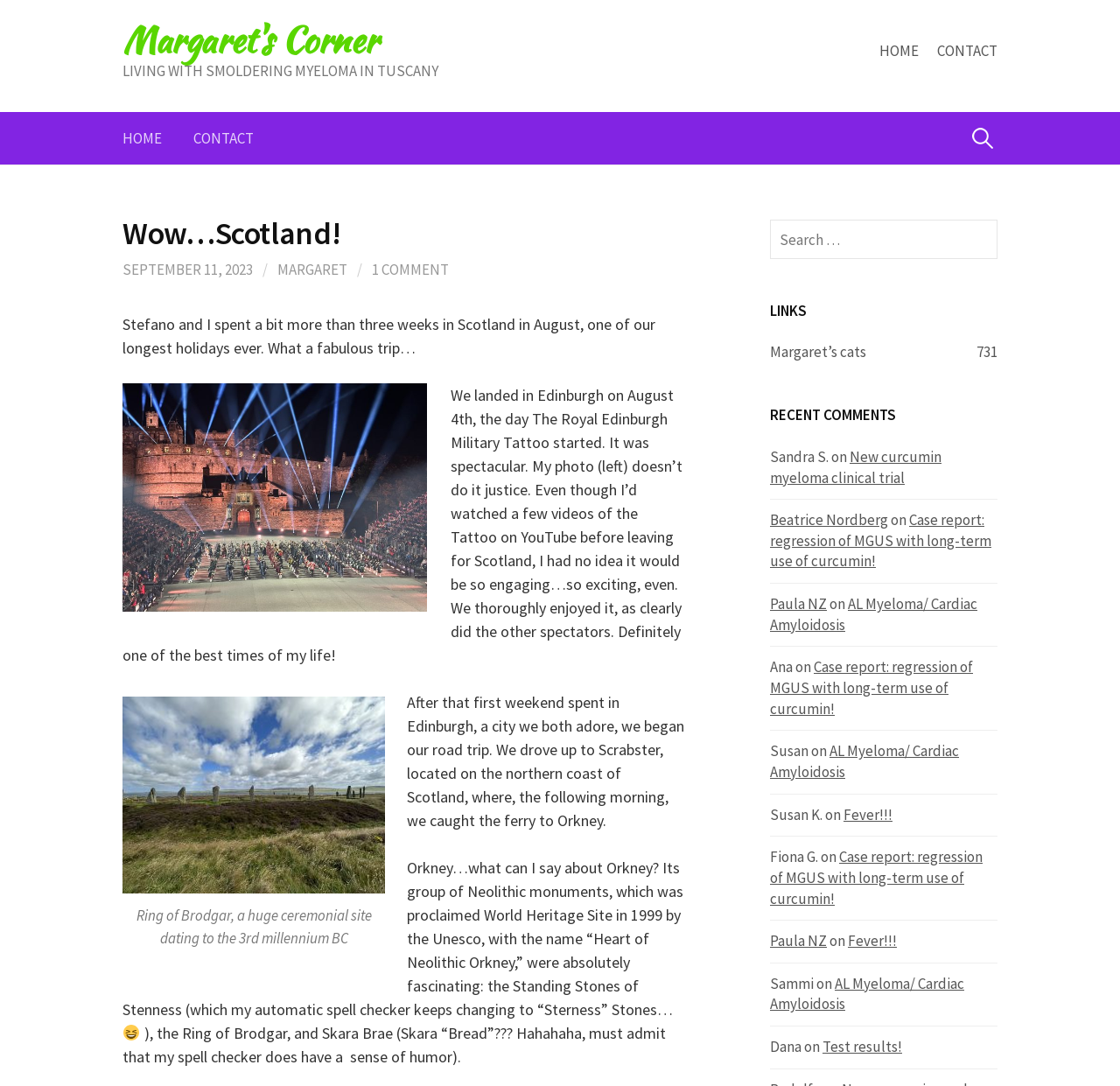Describe every aspect of the webpage comprehensively.

The webpage is a blog post titled "Wow…Scotland! – Margaret's Corner". At the top, there is a heading "Margaret's Corner" with a link to the same title. Below it, there is a static text "LIVING WITH SMOLDERING MYELOMA IN TUSCANY". 

On the top right, there are two links, "HOME" and "CONTACT", which are repeated again below the heading. Next to them, there is a search bar with a static text "Search for:". 

The main content of the blog post starts with a heading "Wow…Scotland!" followed by a link to the date "SEPTEMBER 11, 2023". The author, Margaret, writes about her trip to Scotland with her partner Stefano, describing their experiences and sharing photos. The text is divided into paragraphs, with a figure captioned "Ring of Brodgar, a huge ceremonial site dating to the 3rd millennium BC" in between. 

At the bottom right, there is another search bar with a static text "Search for:". Below it, there are links to "LINKS", "RECENT COMMENTS", and a list of comments from various users, including Sandra S., Beatrice Nordberg, Paula NZ, and others, with links to their respective comments.